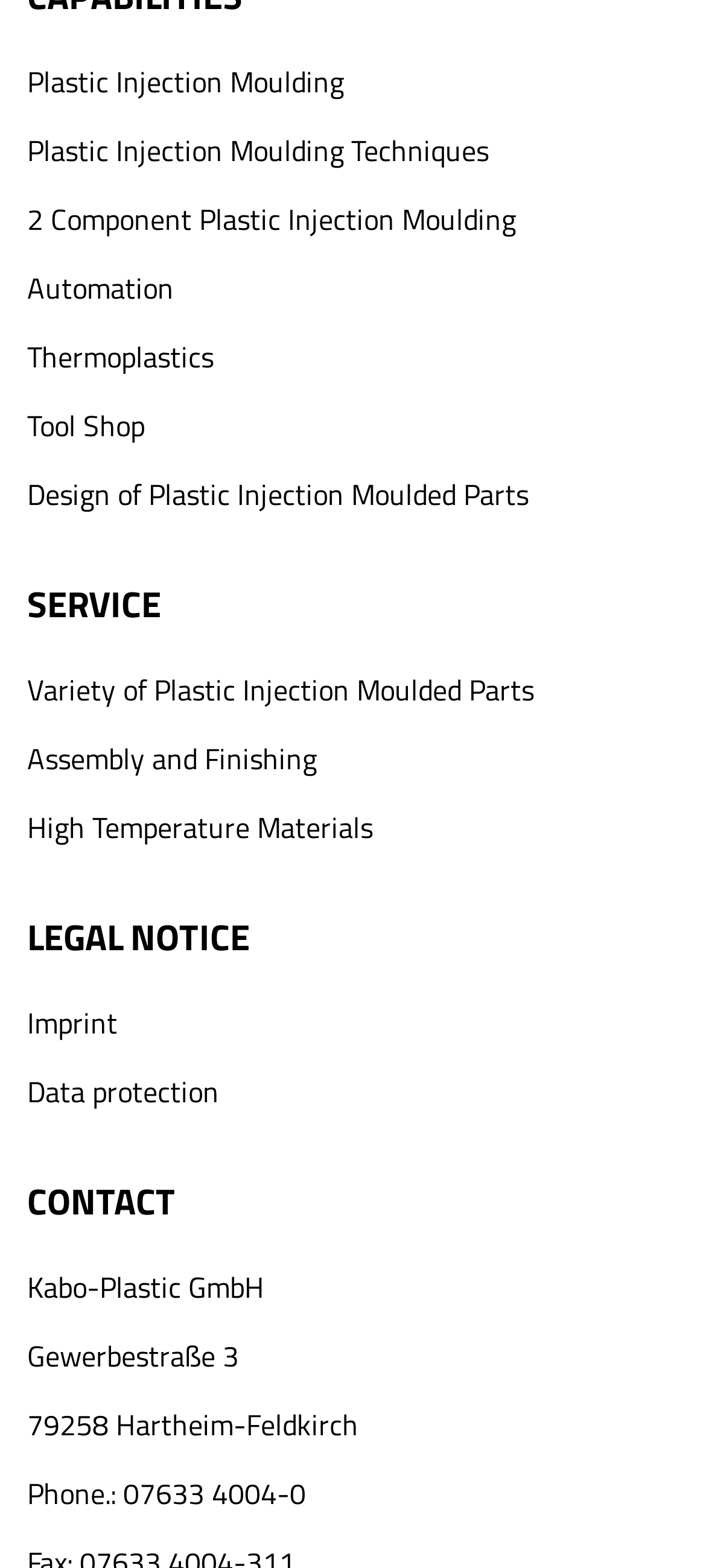Please determine the bounding box coordinates, formatted as (top-left x, top-left y, bottom-right x, bottom-right y), with all values as floating point numbers between 0 and 1. Identify the bounding box of the region described as: Plastic Injection Moulding Techniques

[0.038, 0.081, 0.692, 0.109]